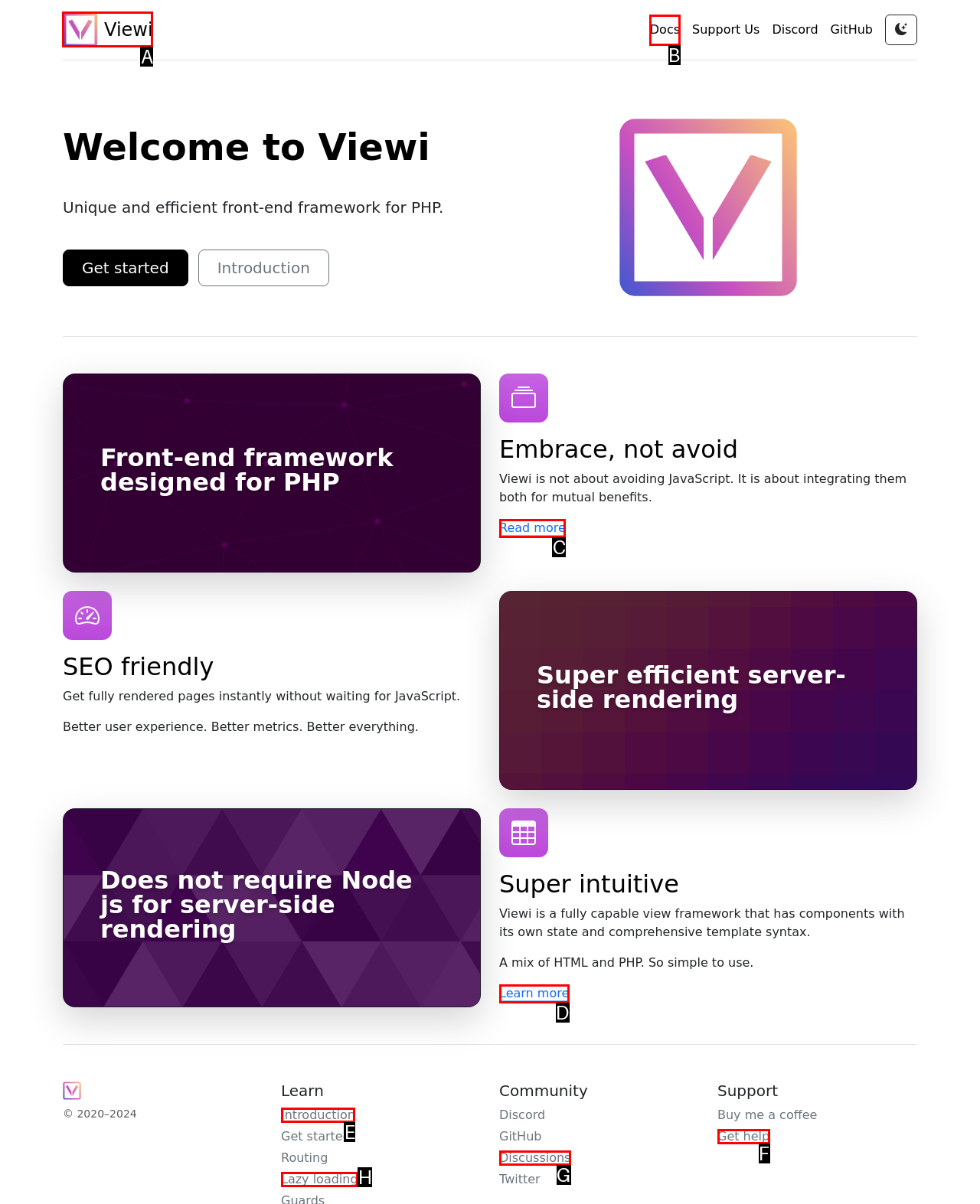Choose the HTML element to click for this instruction: Click on the Viewi logo Answer with the letter of the correct choice from the given options.

A